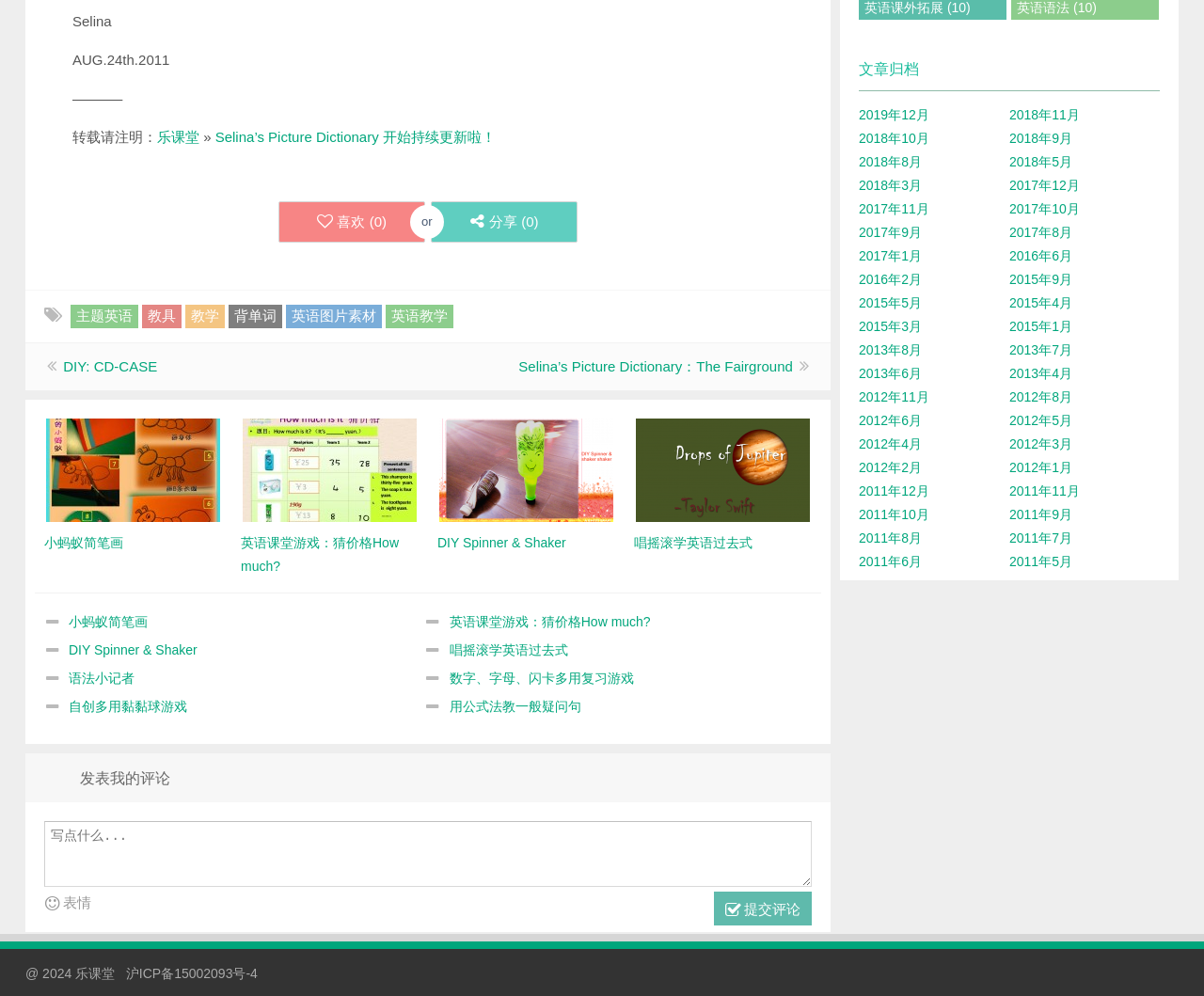Predict the bounding box of the UI element that fits this description: "DIY: CD-CASE".

[0.052, 0.36, 0.131, 0.376]